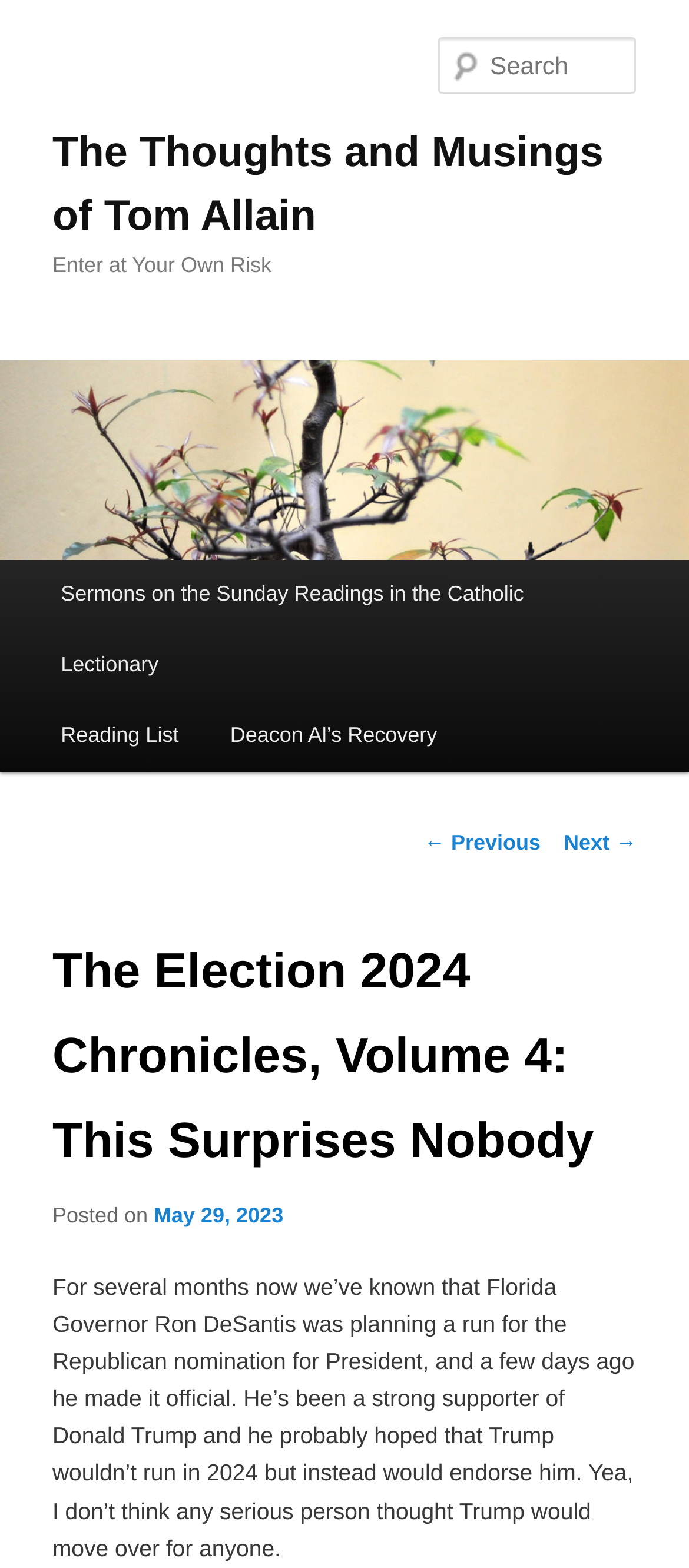What is the title of the latest article? Examine the screenshot and reply using just one word or a brief phrase.

The Election 2024 Chronicles, Volume 4: This Surprises Nobody